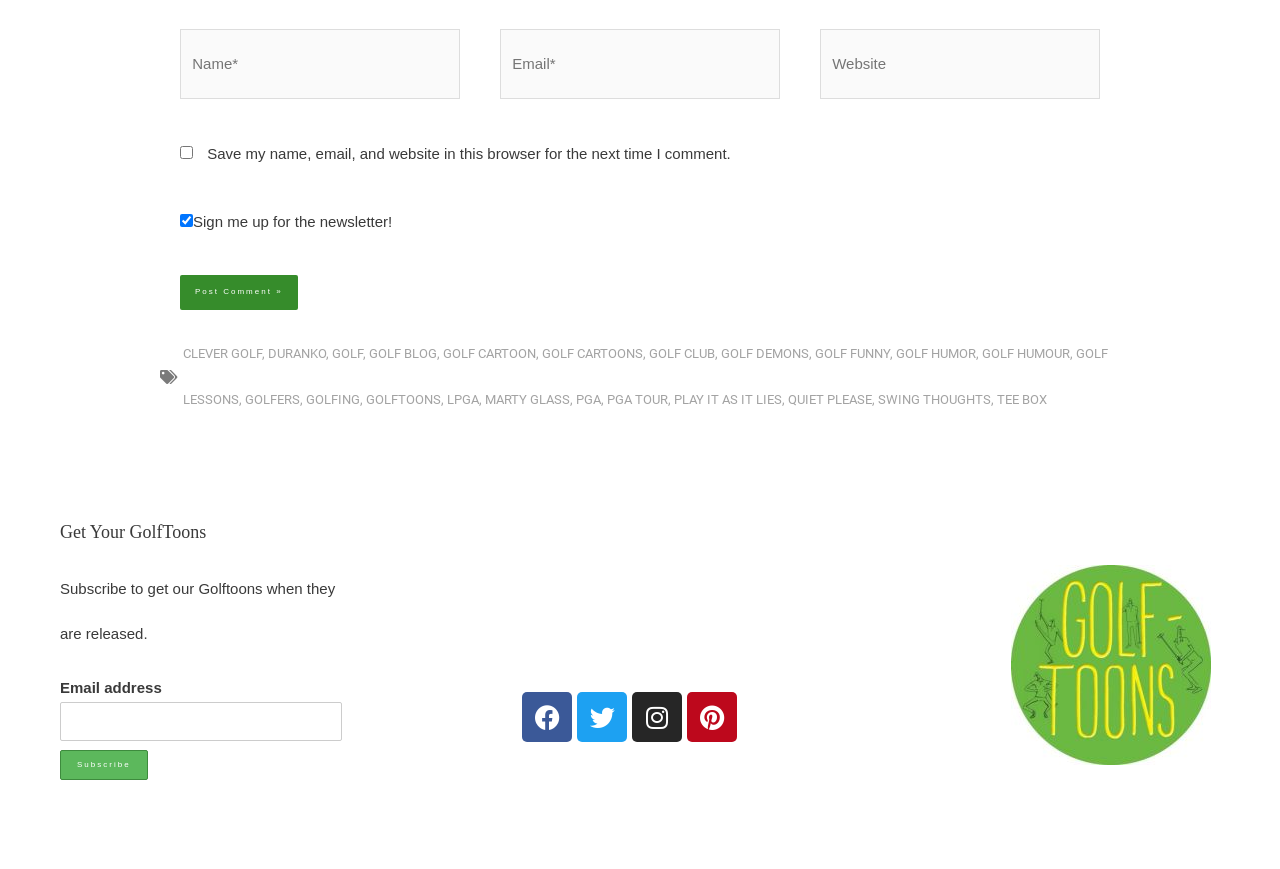Can you give a comprehensive explanation to the question given the content of the image?
What is the purpose of the 'Subscribe' button?

The 'Subscribe' button is located near the text 'Subscribe to get our Golftoons when they are released', which suggests that its purpose is to subscribe to receive Golftoons, likely a newsletter or update.